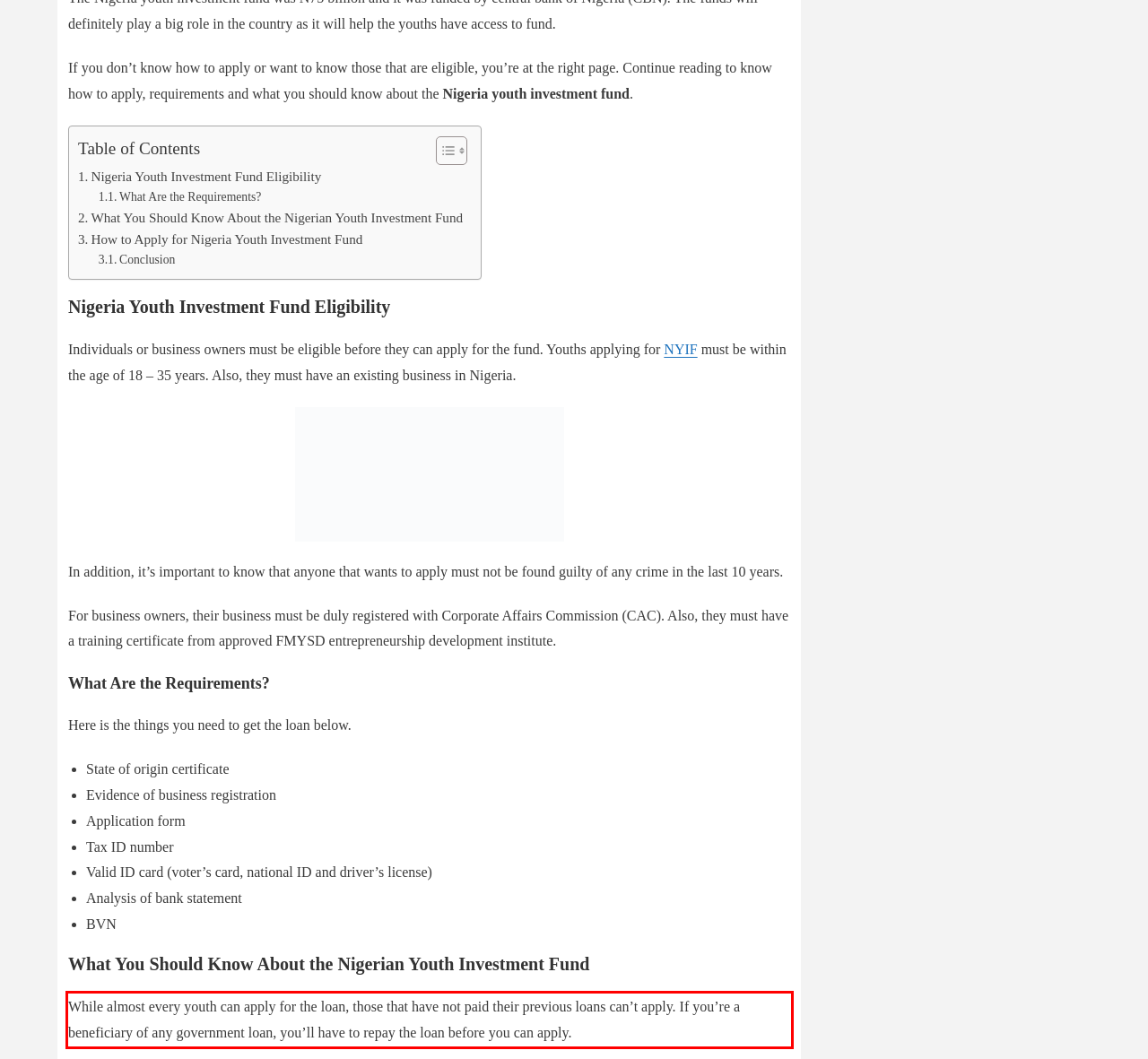You are looking at a screenshot of a webpage with a red rectangle bounding box. Use OCR to identify and extract the text content found inside this red bounding box.

While almost every youth can apply for the loan, those that have not paid their previous loans can’t apply. If you’re a beneficiary of any government loan, you’ll have to repay the loan before you can apply.